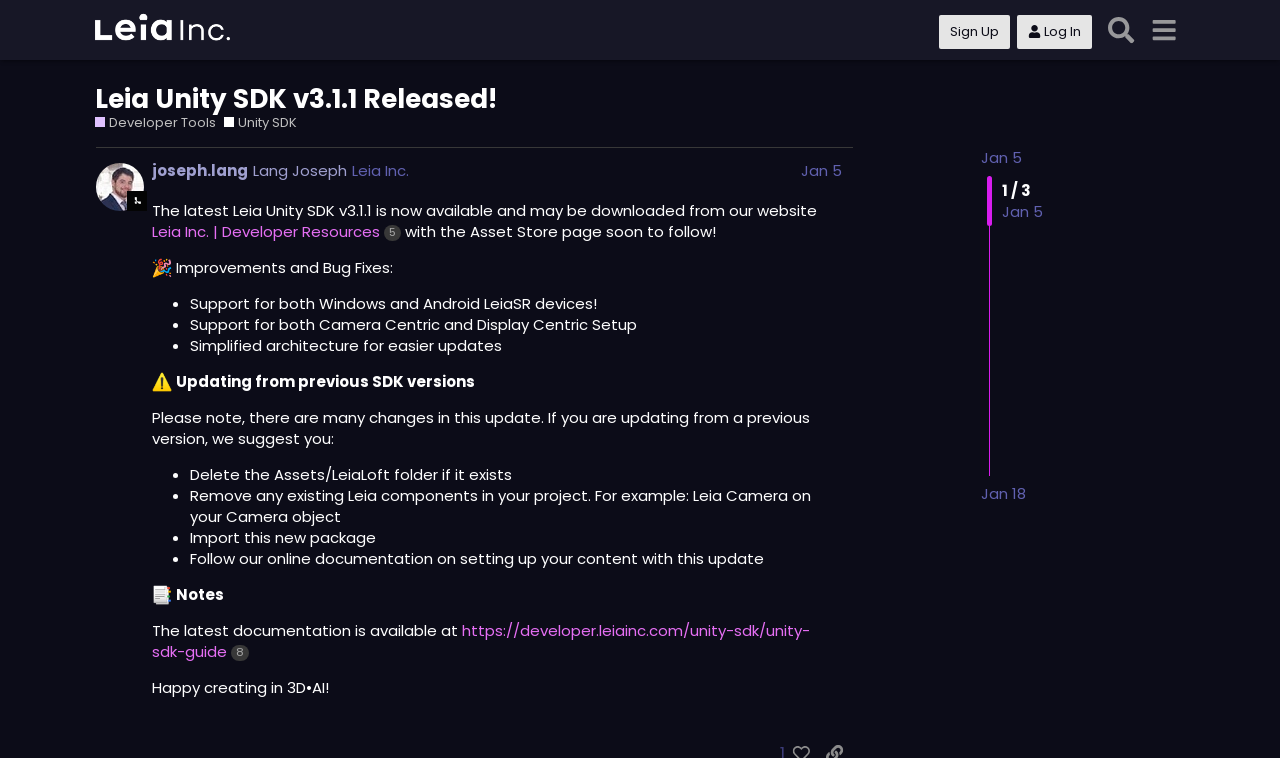What is the latest version of Leia Unity SDK?
Answer the question in a detailed and comprehensive manner.

The latest version of Leia Unity SDK is mentioned in the heading 'Leia Unity SDK v3.1.1 Released!' and also in the text 'The latest Leia Unity SDK v3.1.1 is now available and may be downloaded from our website'.